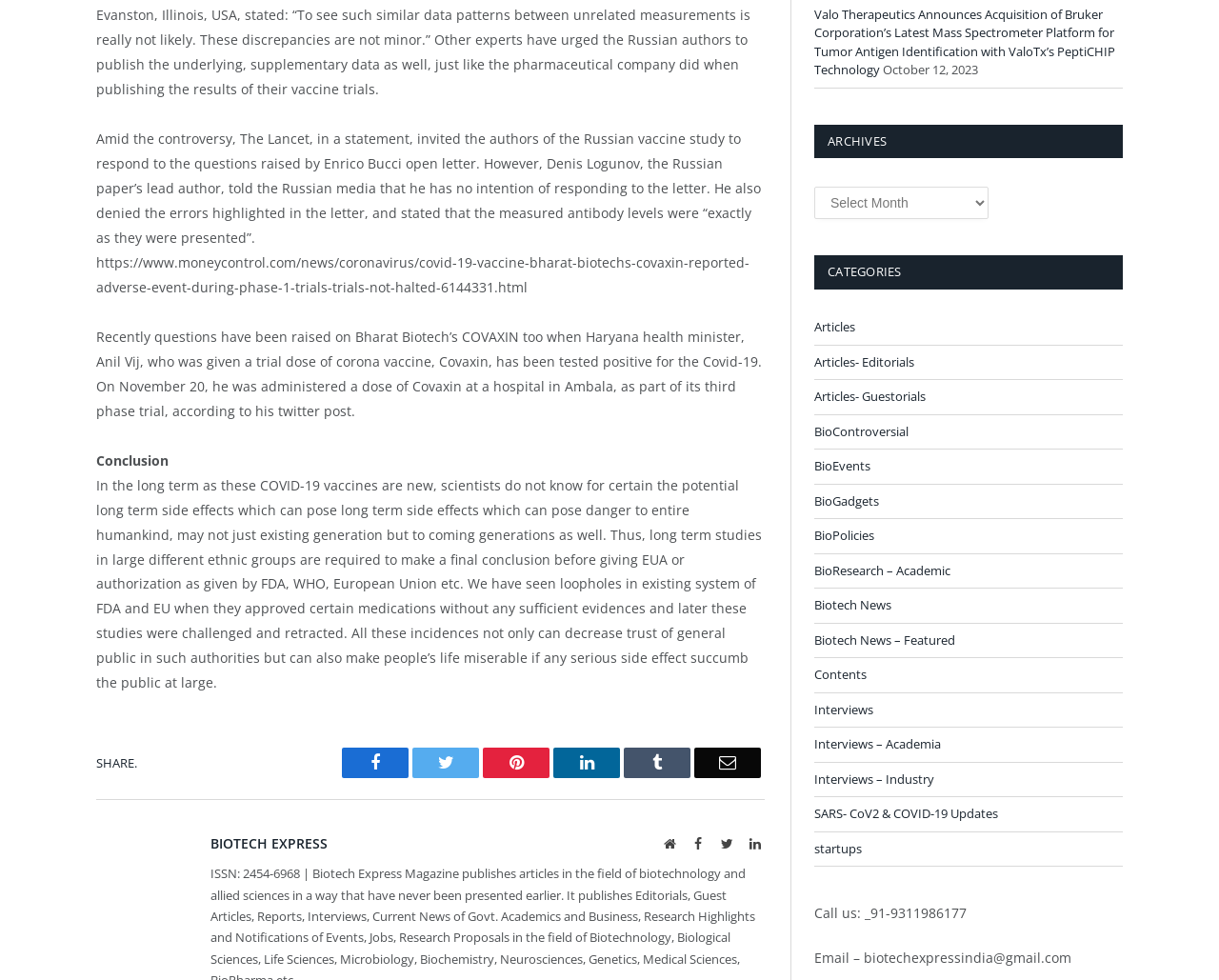Indicate the bounding box coordinates of the clickable region to achieve the following instruction: "Share on Facebook."

[0.28, 0.763, 0.335, 0.794]